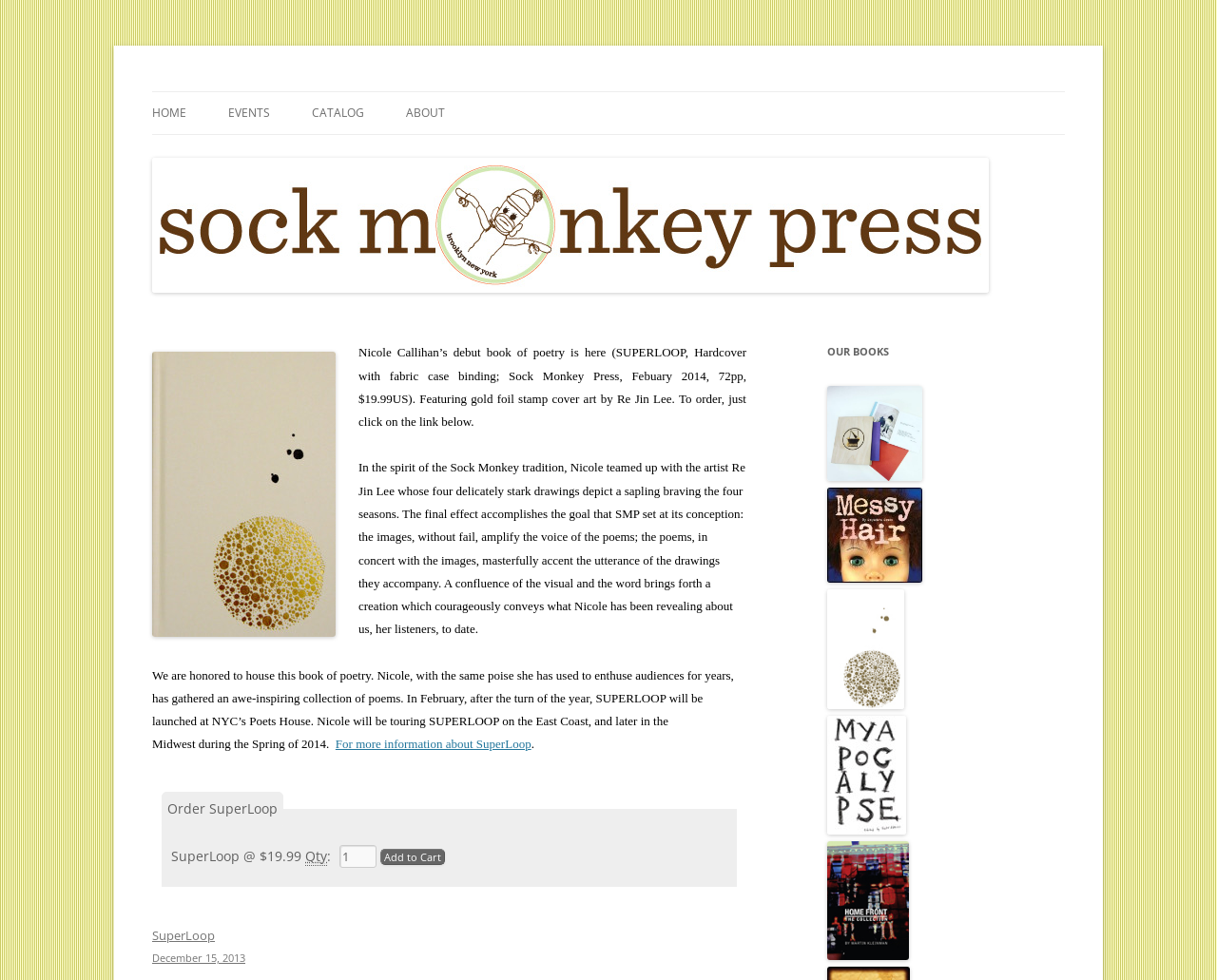Determine the bounding box coordinates of the area to click in order to meet this instruction: "Click on the 'ABOUT' link".

[0.334, 0.094, 0.366, 0.137]